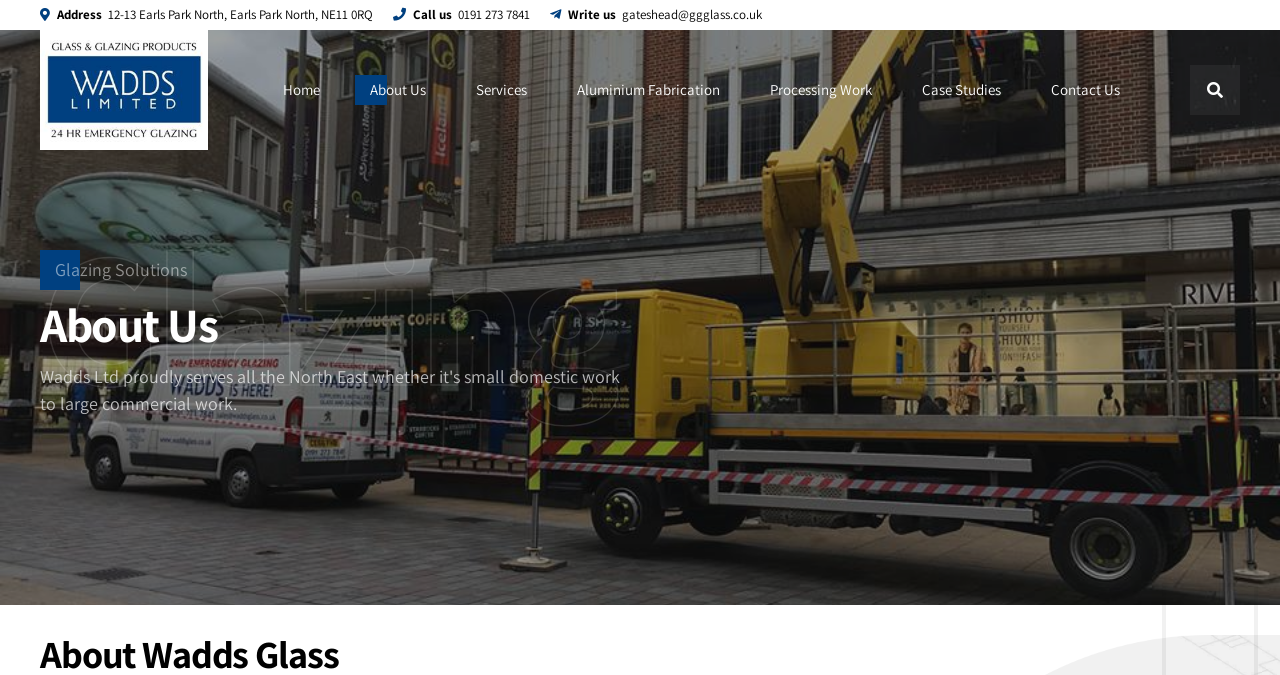Please locate and retrieve the main header text of the webpage.

Glazing Solutions
About Us
Glazing